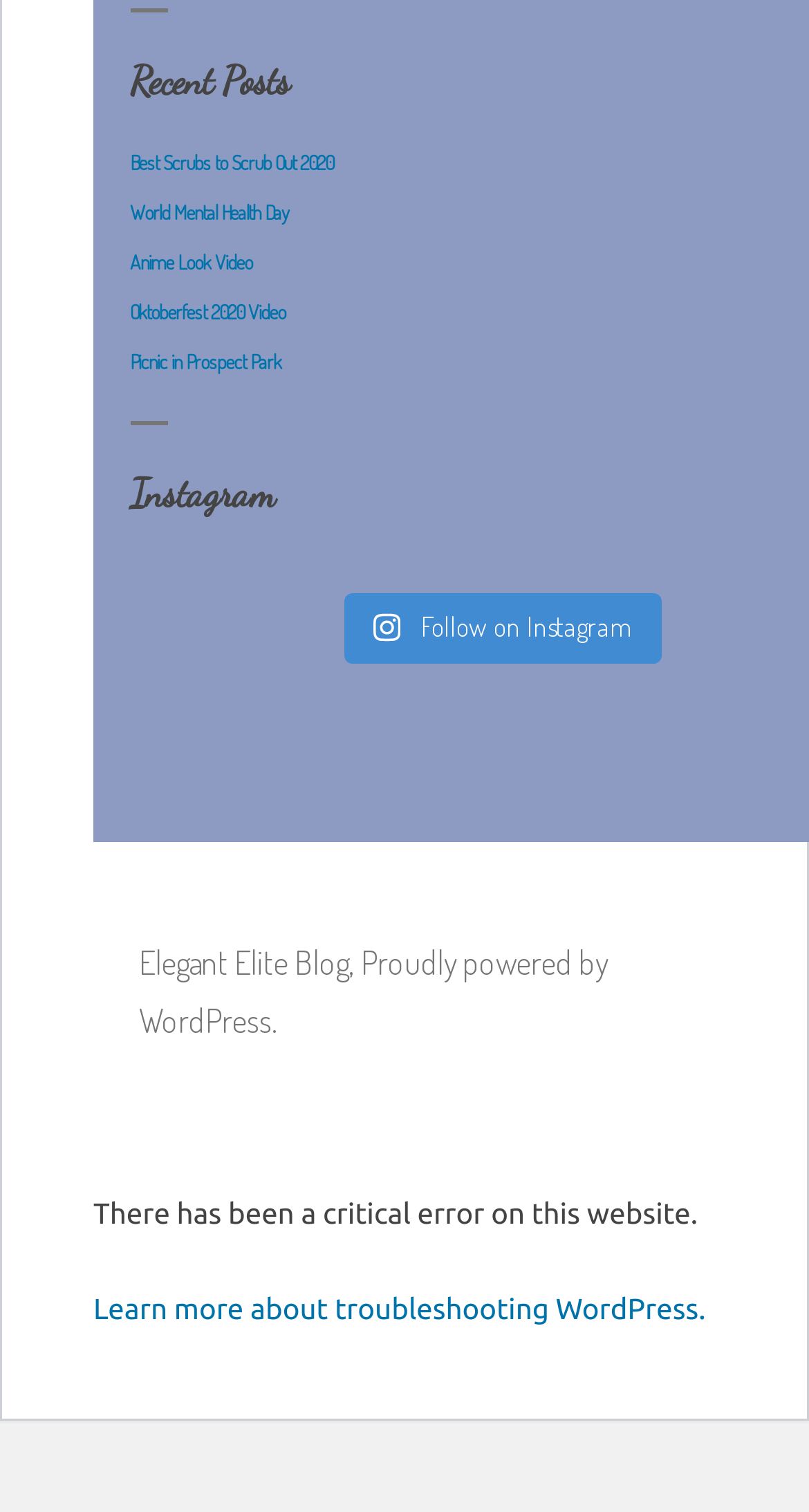Extract the bounding box coordinates for the described element: "Elegant Elite Blog". The coordinates should be represented as four float numbers between 0 and 1: [left, top, right, bottom].

[0.172, 0.623, 0.431, 0.65]